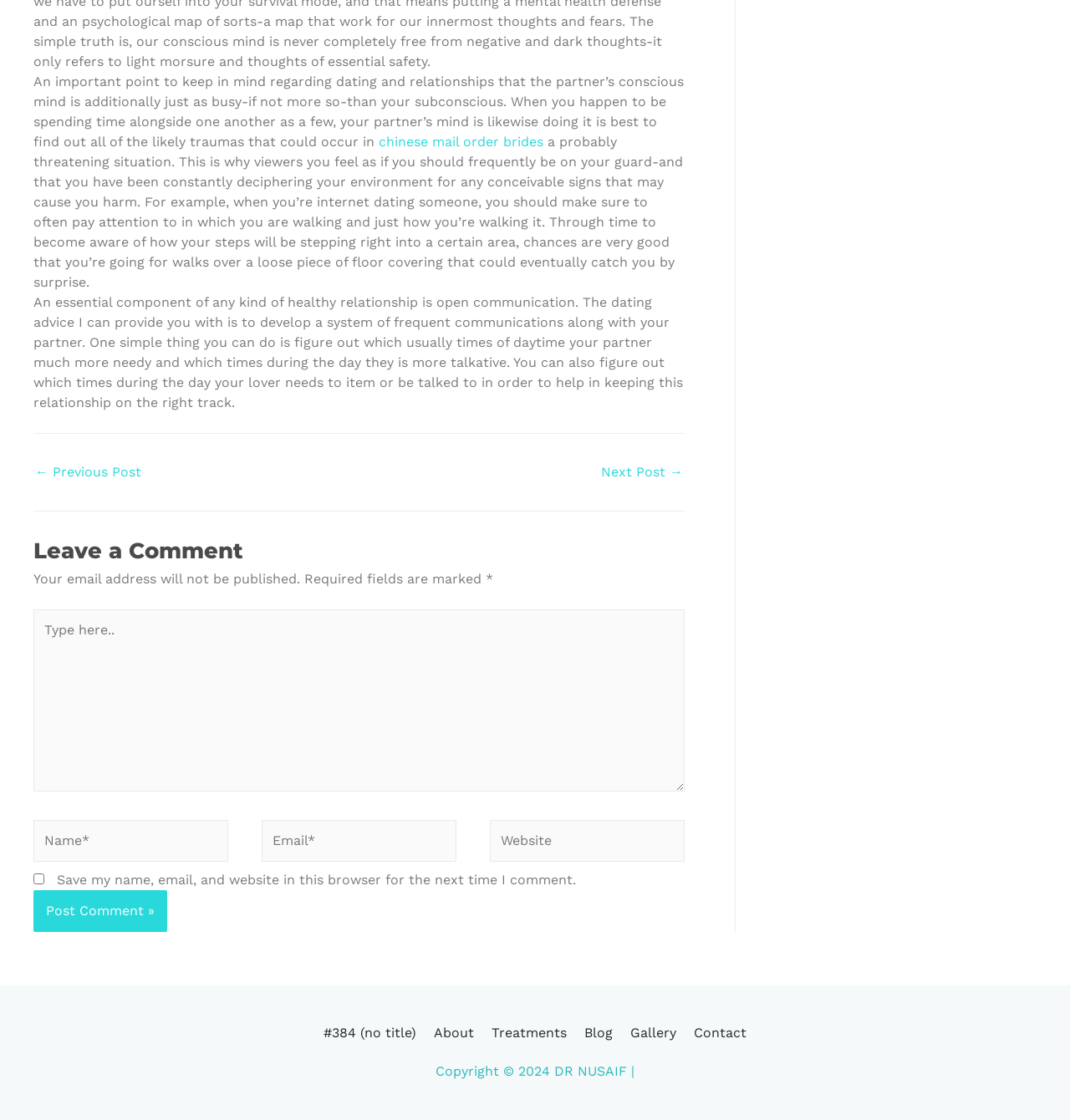What is the name of the website's owner?
Please provide a comprehensive answer based on the contents of the image.

The name of the website's owner can be found in the footer section of the webpage, specifically in the StaticText element with ID 81, which displays the text 'DR NUSAIF'.